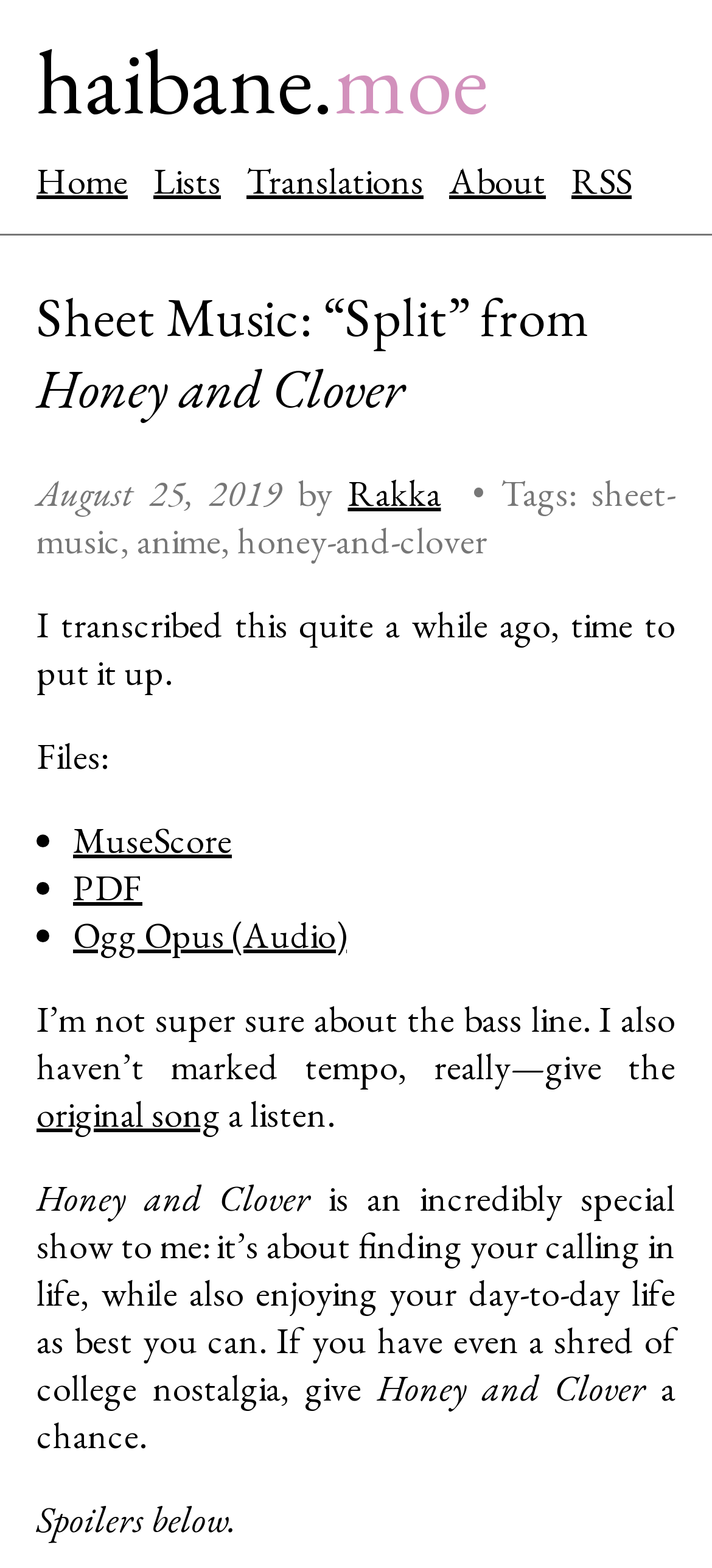Identify the bounding box coordinates for the UI element described as: "Ogg Opus (Audio)".

[0.103, 0.581, 0.487, 0.611]